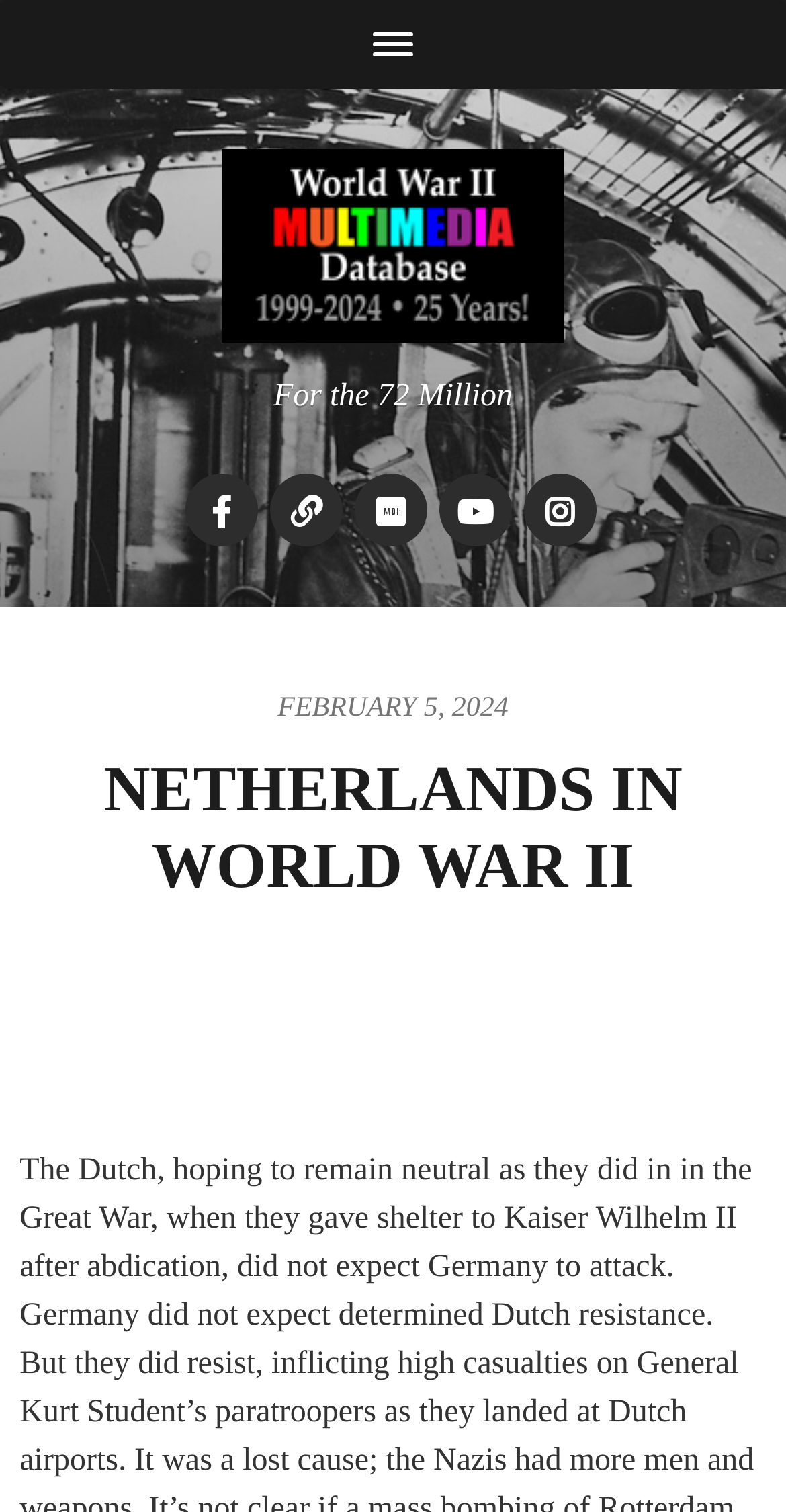Refer to the image and provide an in-depth answer to the question: 
What is the date displayed on the webpage?

I found the date by looking at the StaticText element with the text 'FEBRUARY 5, 2024' located at the coordinates [0.353, 0.459, 0.647, 0.479].